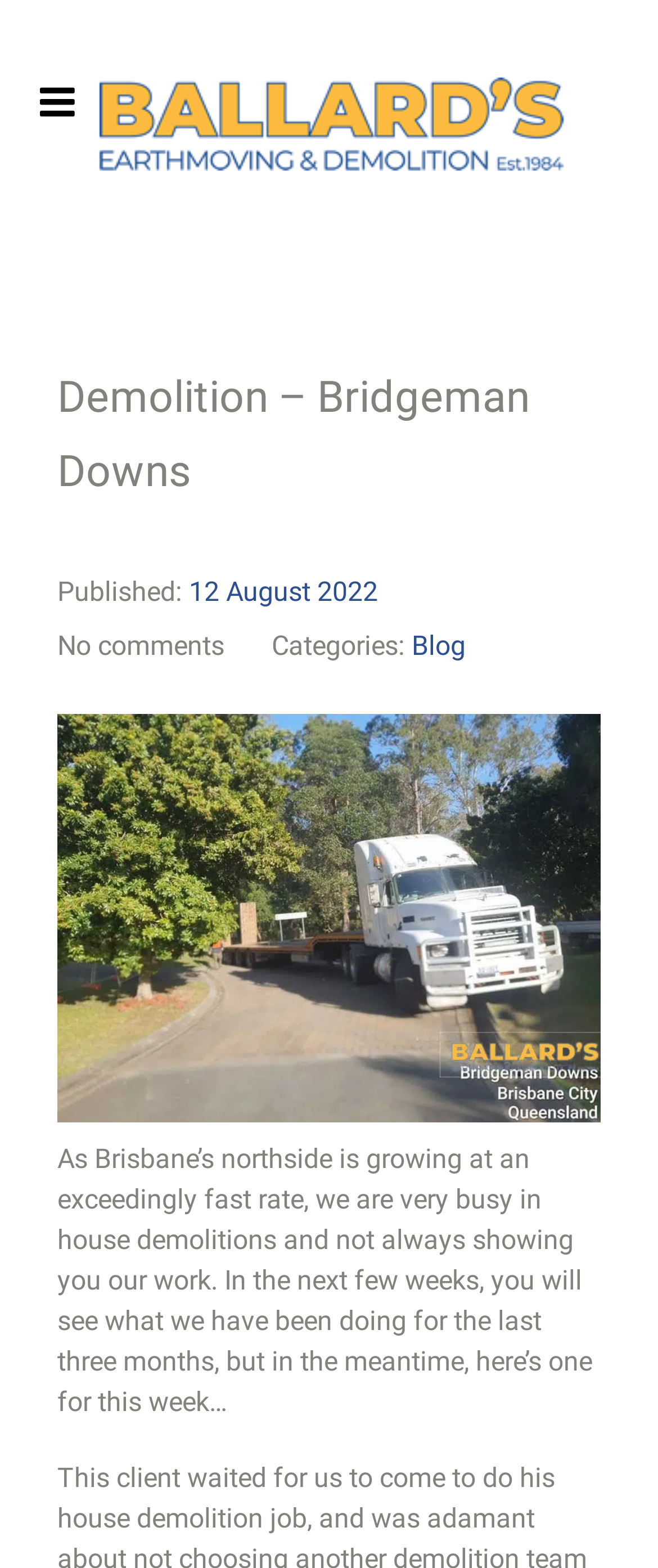Determine the bounding box for the described UI element: "12 August 2022".

[0.287, 0.367, 0.574, 0.388]